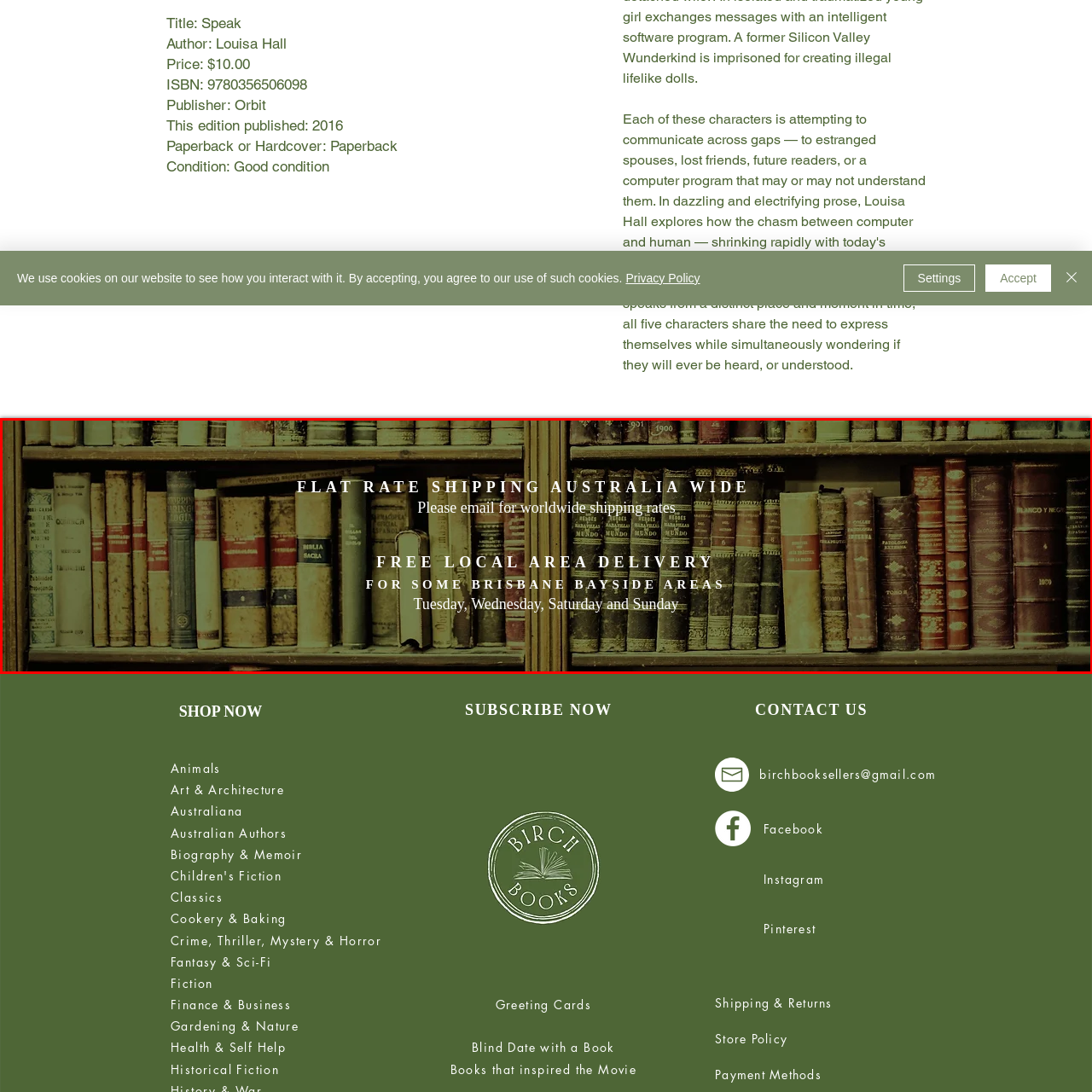Check the area bordered by the red box and provide a single word or phrase as the answer to the question: How can customers inquire about international shipping rates?

Via email